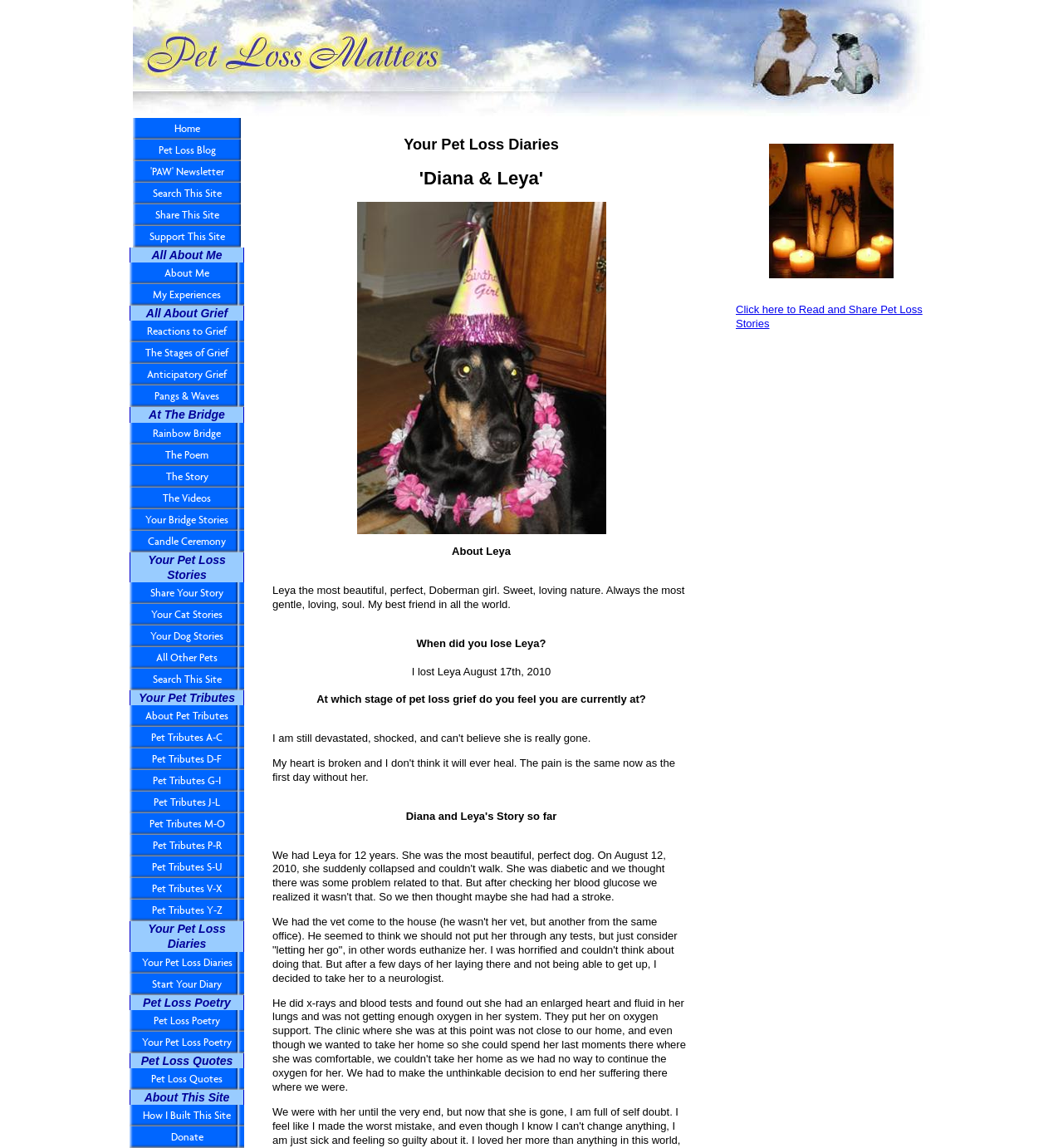Please specify the bounding box coordinates of the clickable region necessary for completing the following instruction: "Learn about 'Pet Loss Poetry'". The coordinates must consist of four float numbers between 0 and 1, i.e., [left, top, right, bottom].

[0.122, 0.88, 0.23, 0.898]